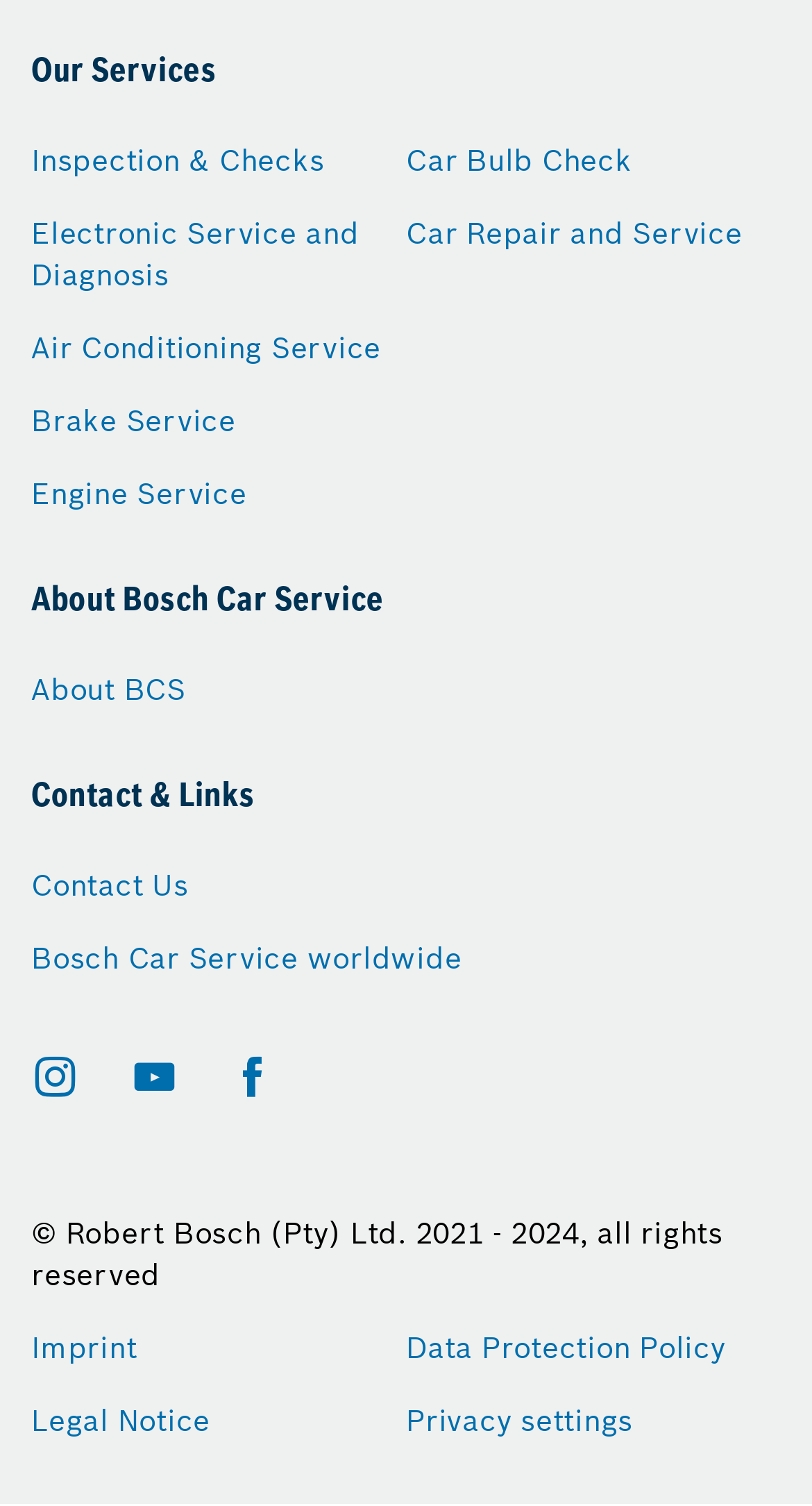Answer the following in one word or a short phrase: 
How can users contact Bosch Car Service?

Through the 'Contact Us' link